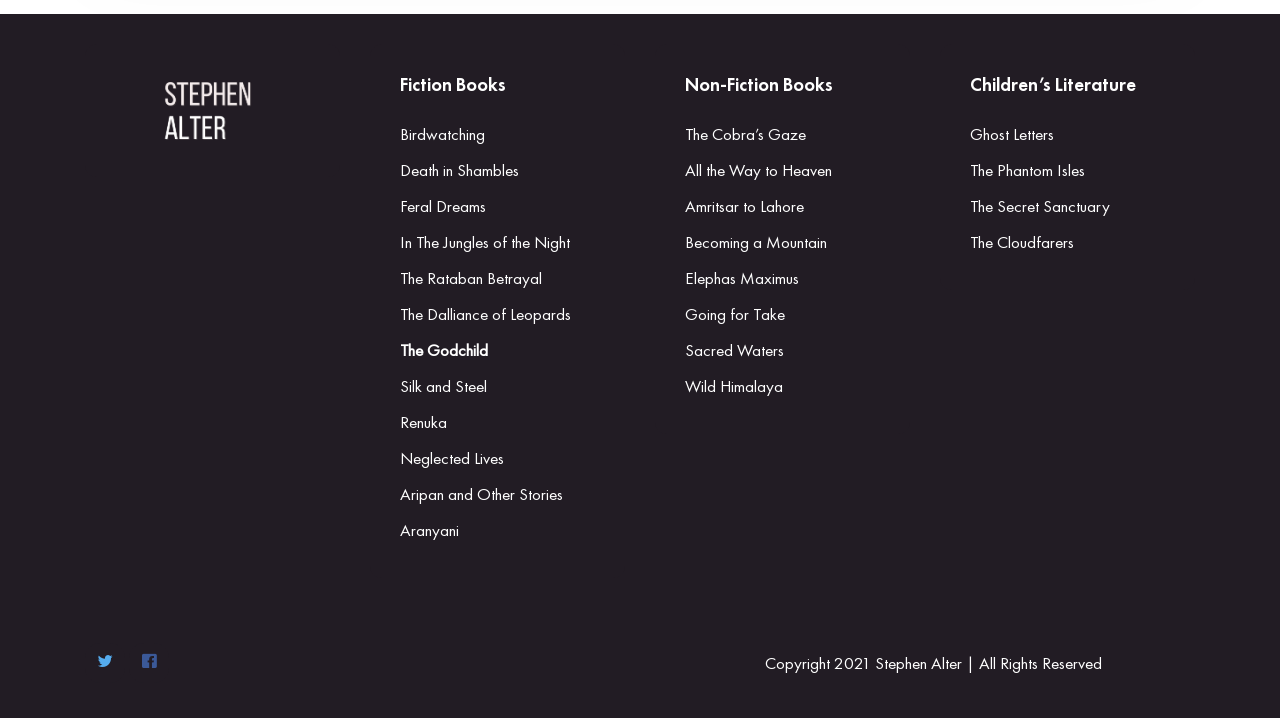What is the last book title listed under 'Non-Fiction Books'?
Provide an in-depth answer to the question, covering all aspects.

The webpage lists several book titles under the 'Non-Fiction Books' category, and the last one is 'Wild Himalaya'. This can be determined by examining the list of links under the 'Non-Fiction Books' heading.